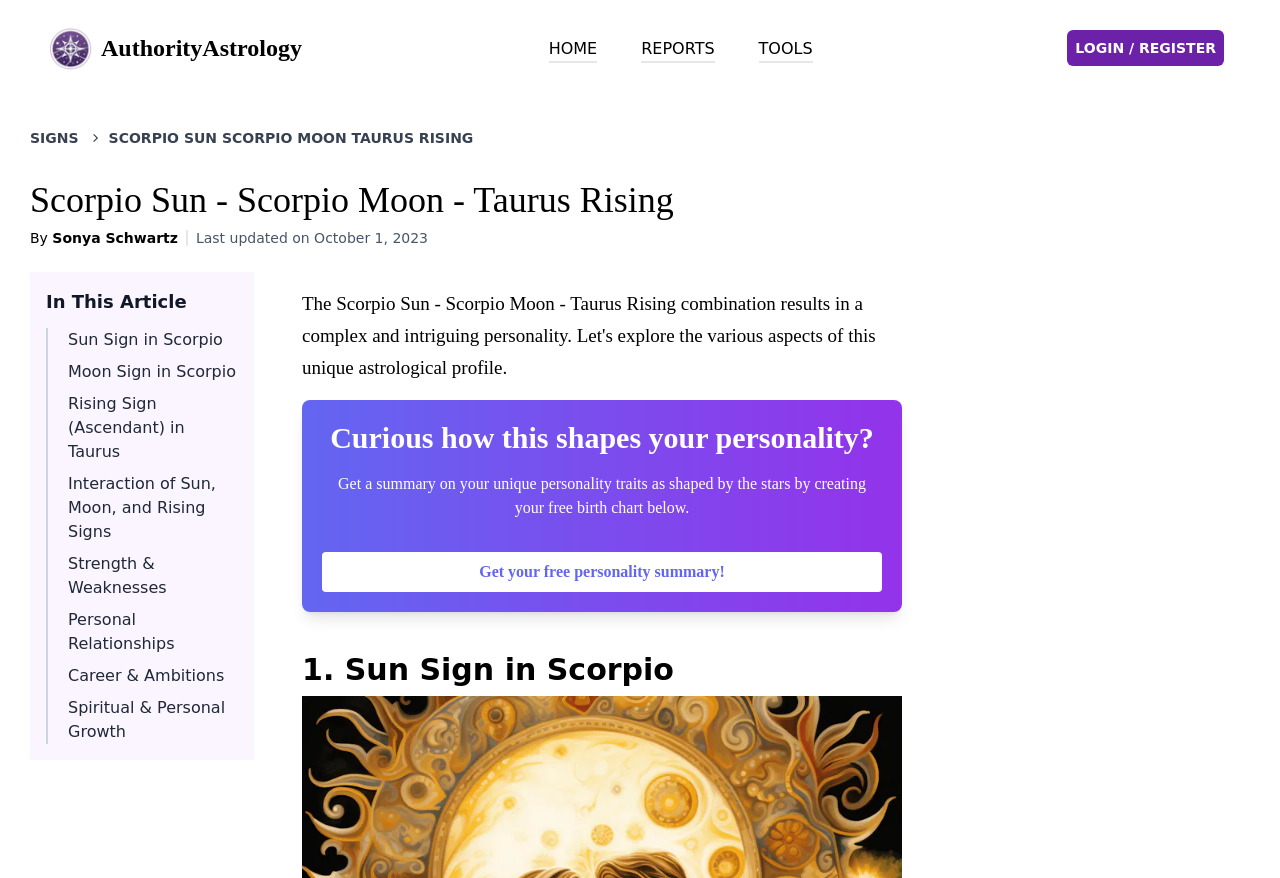Determine the bounding box coordinates of the clickable region to carry out the instruction: "get free personality summary".

[0.252, 0.629, 0.689, 0.674]